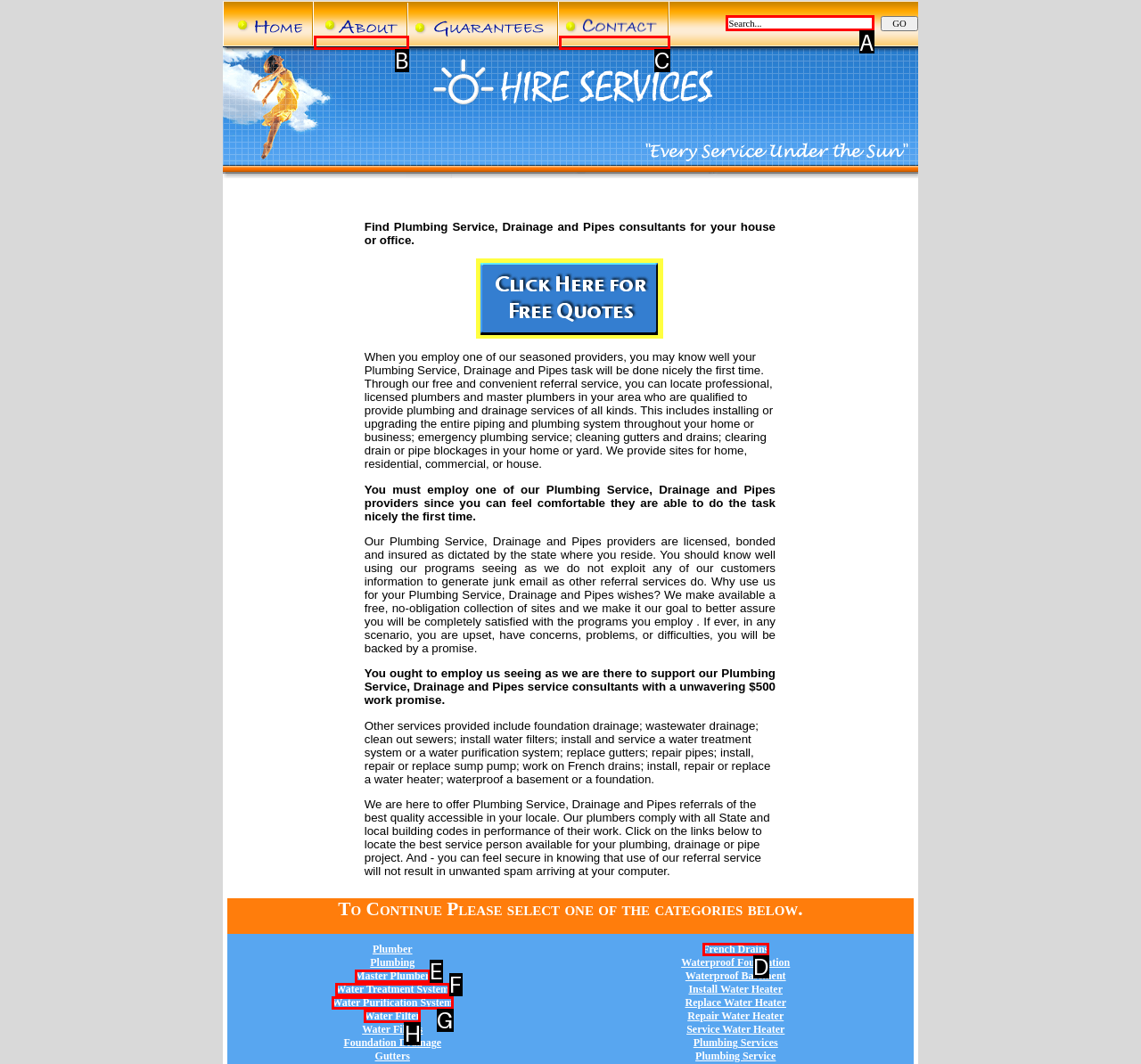Identify the letter of the correct UI element to fulfill the task: Search for a plumbing service from the given options in the screenshot.

A